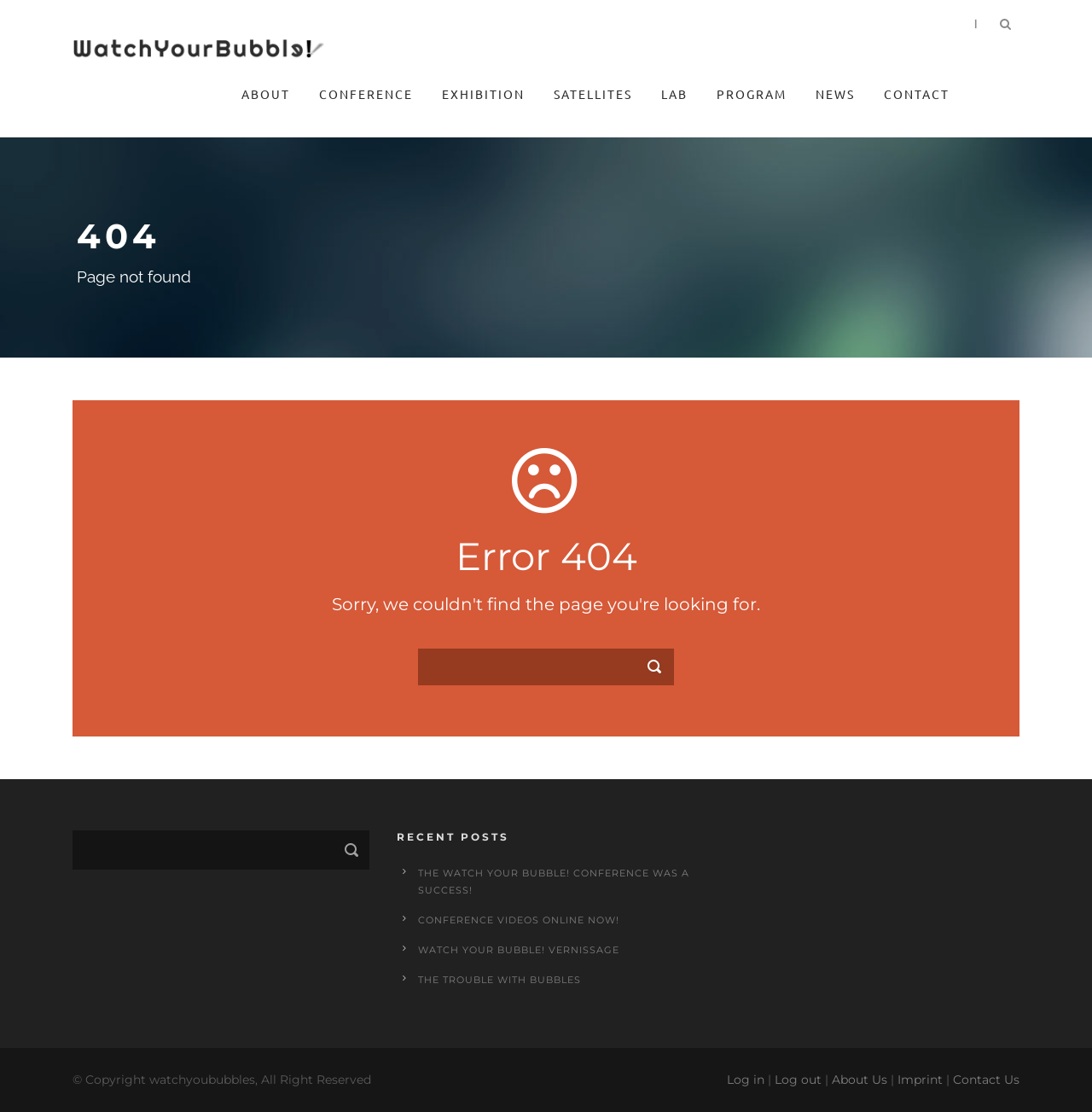Pinpoint the bounding box coordinates of the element that must be clicked to accomplish the following instruction: "click Log in". The coordinates should be in the format of four float numbers between 0 and 1, i.e., [left, top, right, bottom].

[0.666, 0.964, 0.7, 0.978]